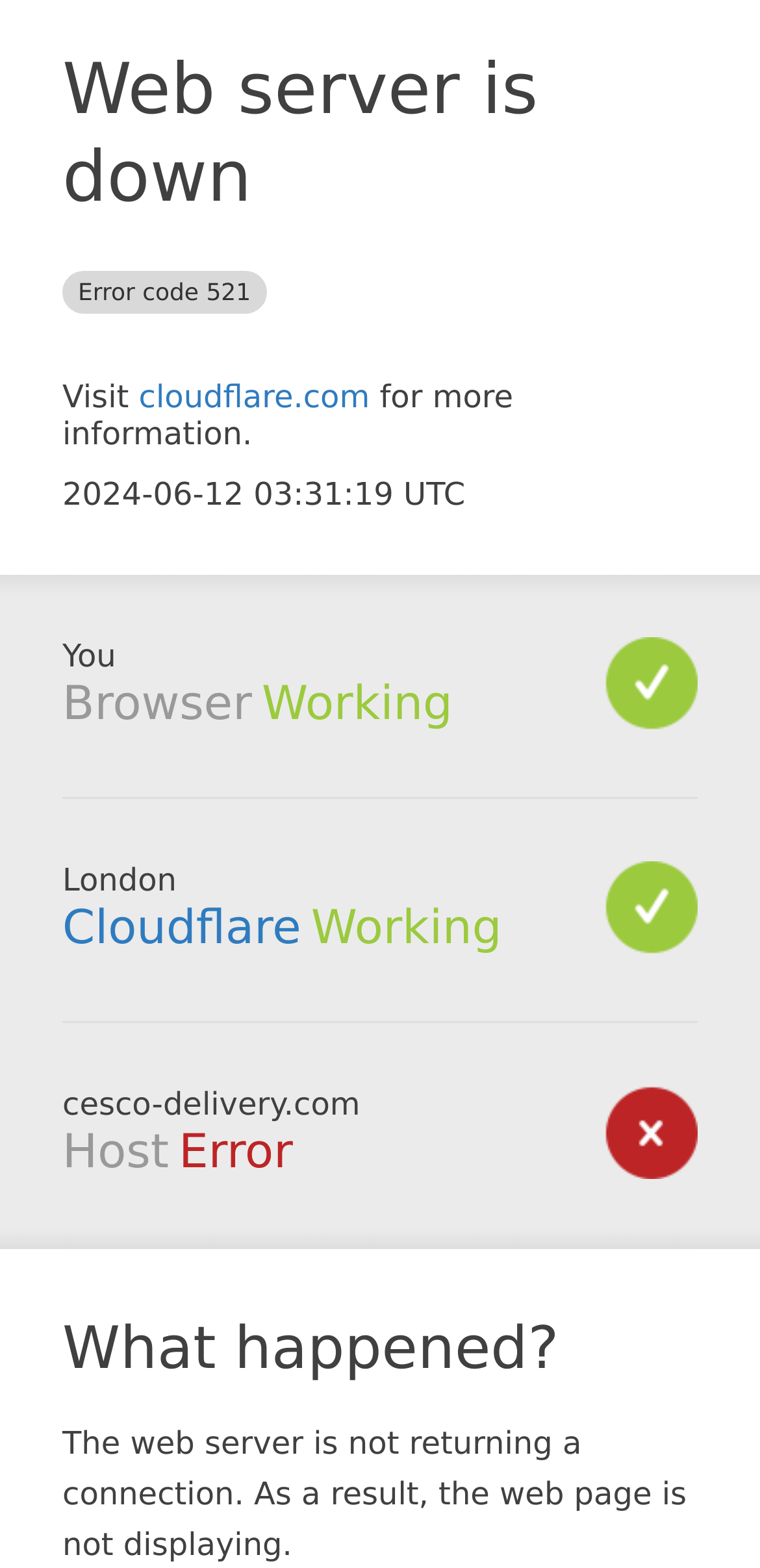What is the current status of Cloudflare?
Give a one-word or short-phrase answer derived from the screenshot.

Working